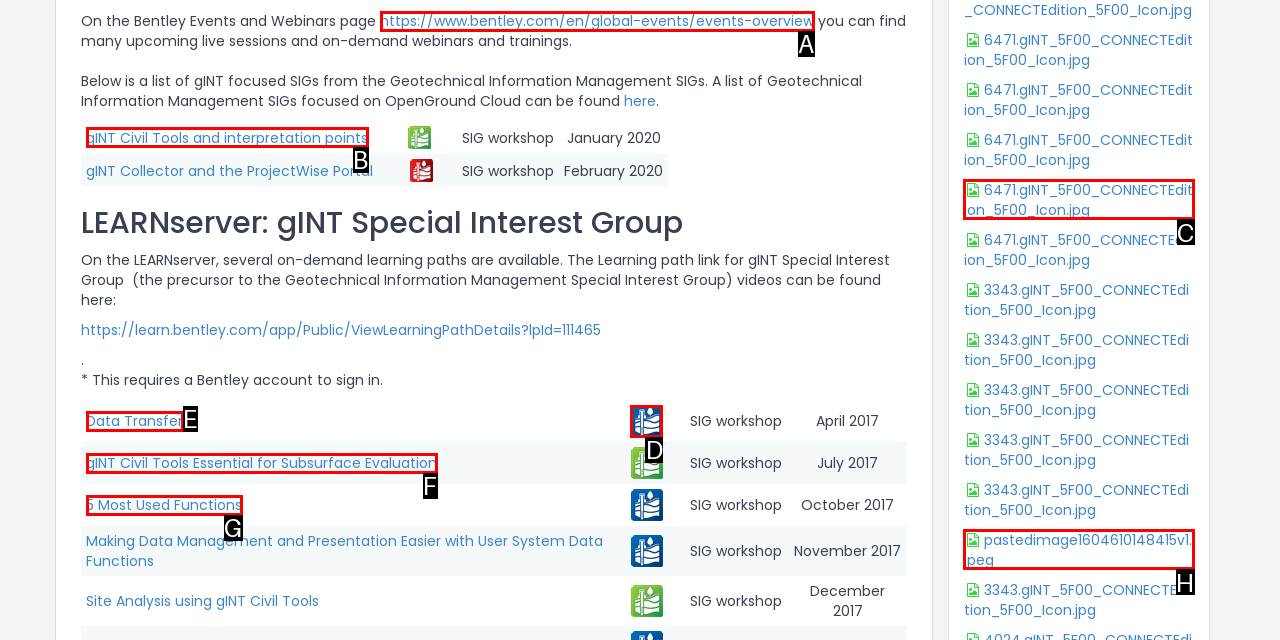Tell me the letter of the HTML element that best matches the description: 5 Most Used Functions from the provided options.

G